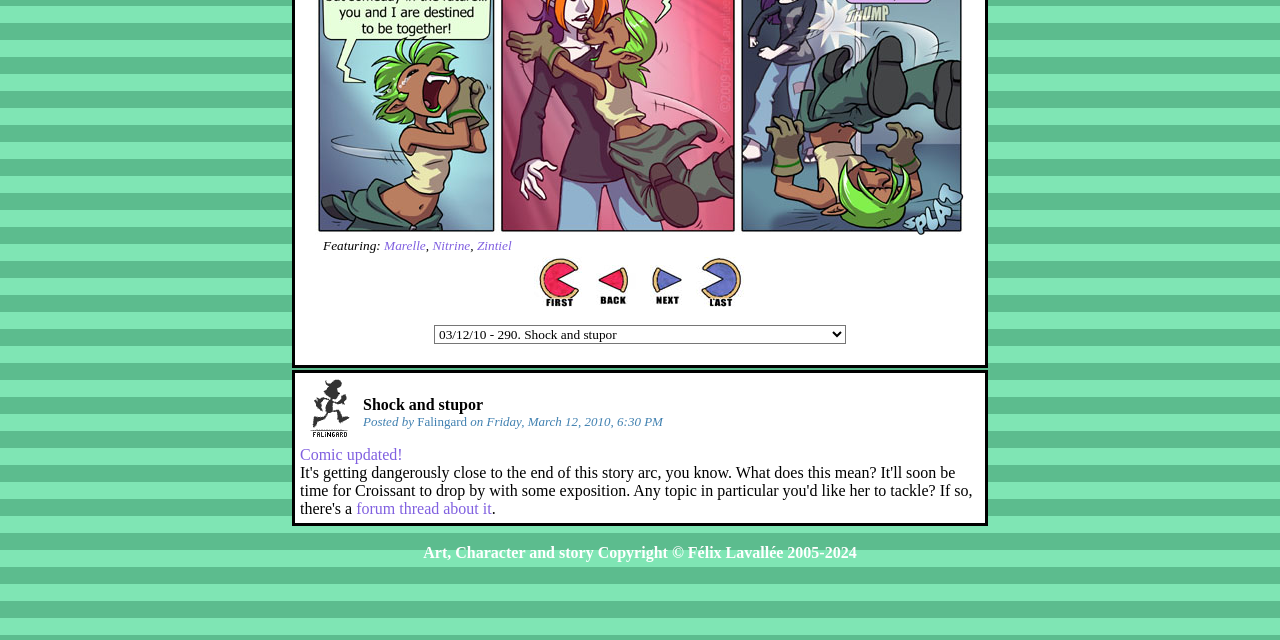Provide the bounding box coordinates of the HTML element this sentence describes: "AKtivate Fitness Rocksteady Boxing Fundraiser". The bounding box coordinates consist of four float numbers between 0 and 1, i.e., [left, top, right, bottom].

None